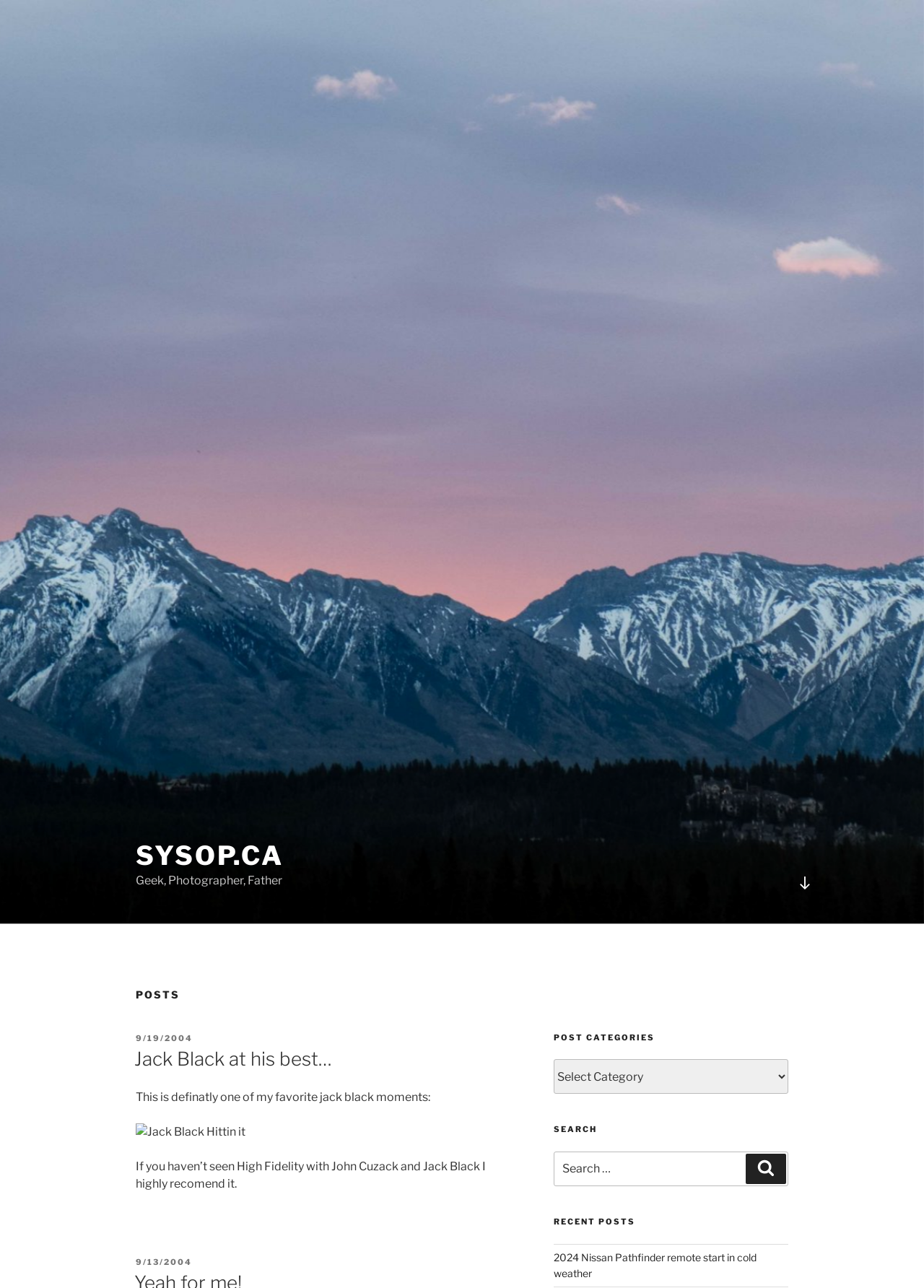Please give the bounding box coordinates of the area that should be clicked to fulfill the following instruction: "Click on the SYSOP.CA link". The coordinates should be in the format of four float numbers from 0 to 1, i.e., [left, top, right, bottom].

[0.147, 0.652, 0.307, 0.677]